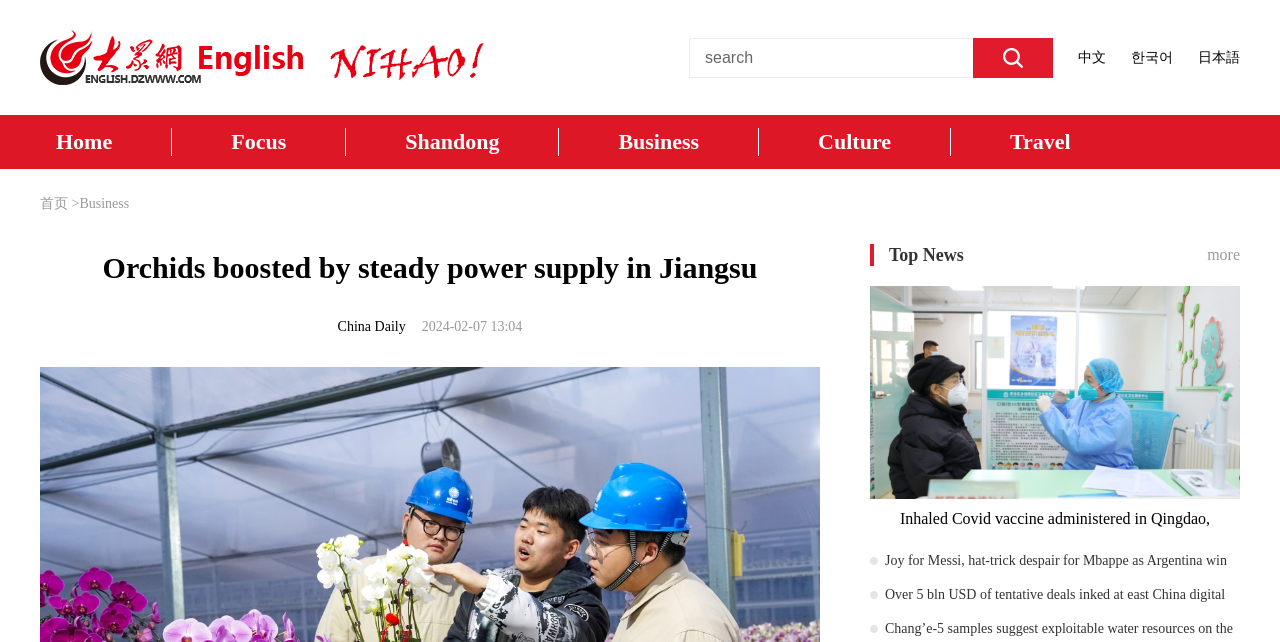What is the purpose of the search box?
Please utilize the information in the image to give a detailed response to the question.

I inferred this from the presence of a search box with a placeholder text 'search' and a button next to it, which suggests that users can input keywords to search for content on the website.